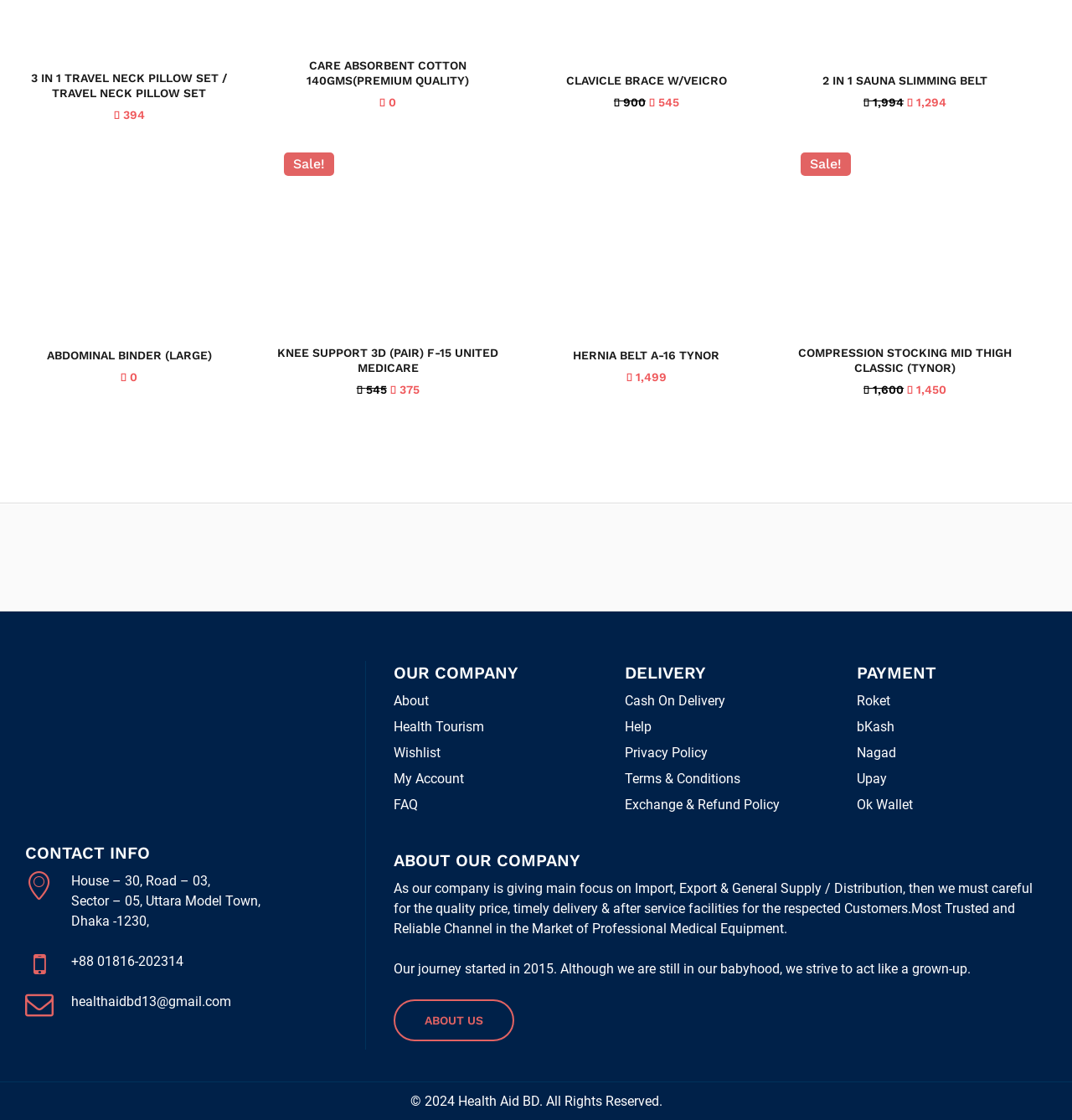Use a single word or phrase to answer the question: 
What is the contact phone number?

+88 01816-202314